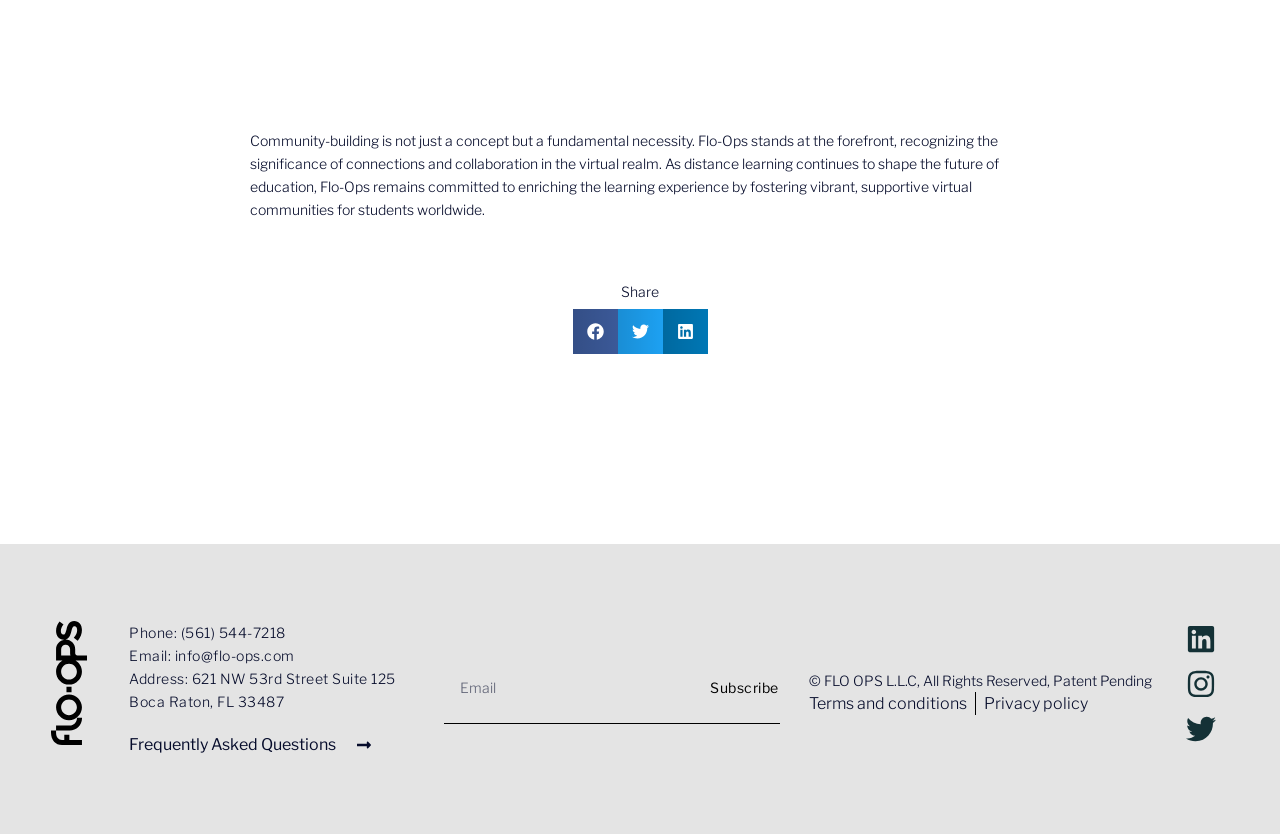Using the description: "Instagram", determine the UI element's bounding box coordinates. Ensure the coordinates are in the format of four float numbers between 0 and 1, i.e., [left, top, right, bottom].

[0.924, 0.798, 0.952, 0.842]